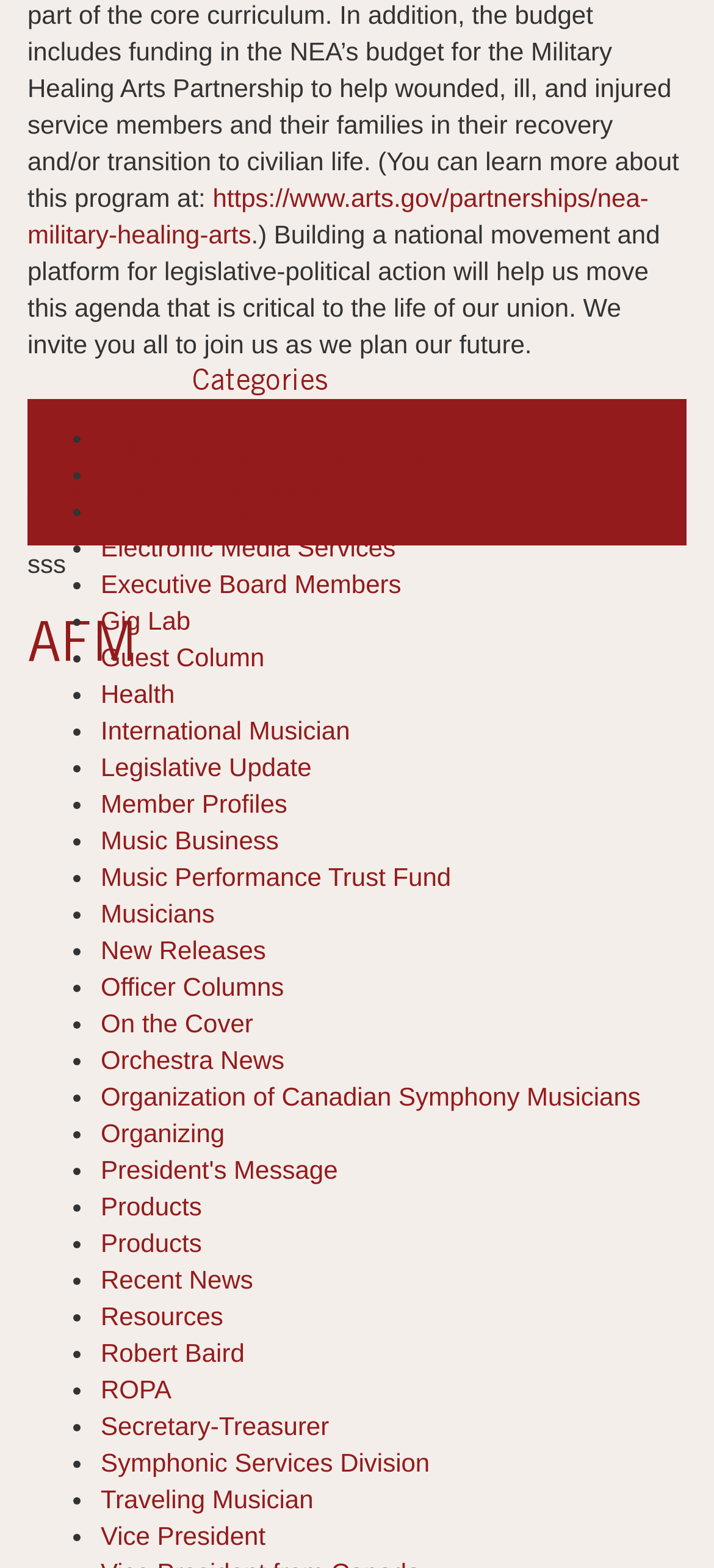Please determine the bounding box coordinates of the element's region to click in order to carry out the following instruction: "Click on the link to view 2016 actions and issues". The coordinates should be four float numbers between 0 and 1, i.e., [left, top, right, bottom].

[0.118, 0.28, 0.504, 0.299]